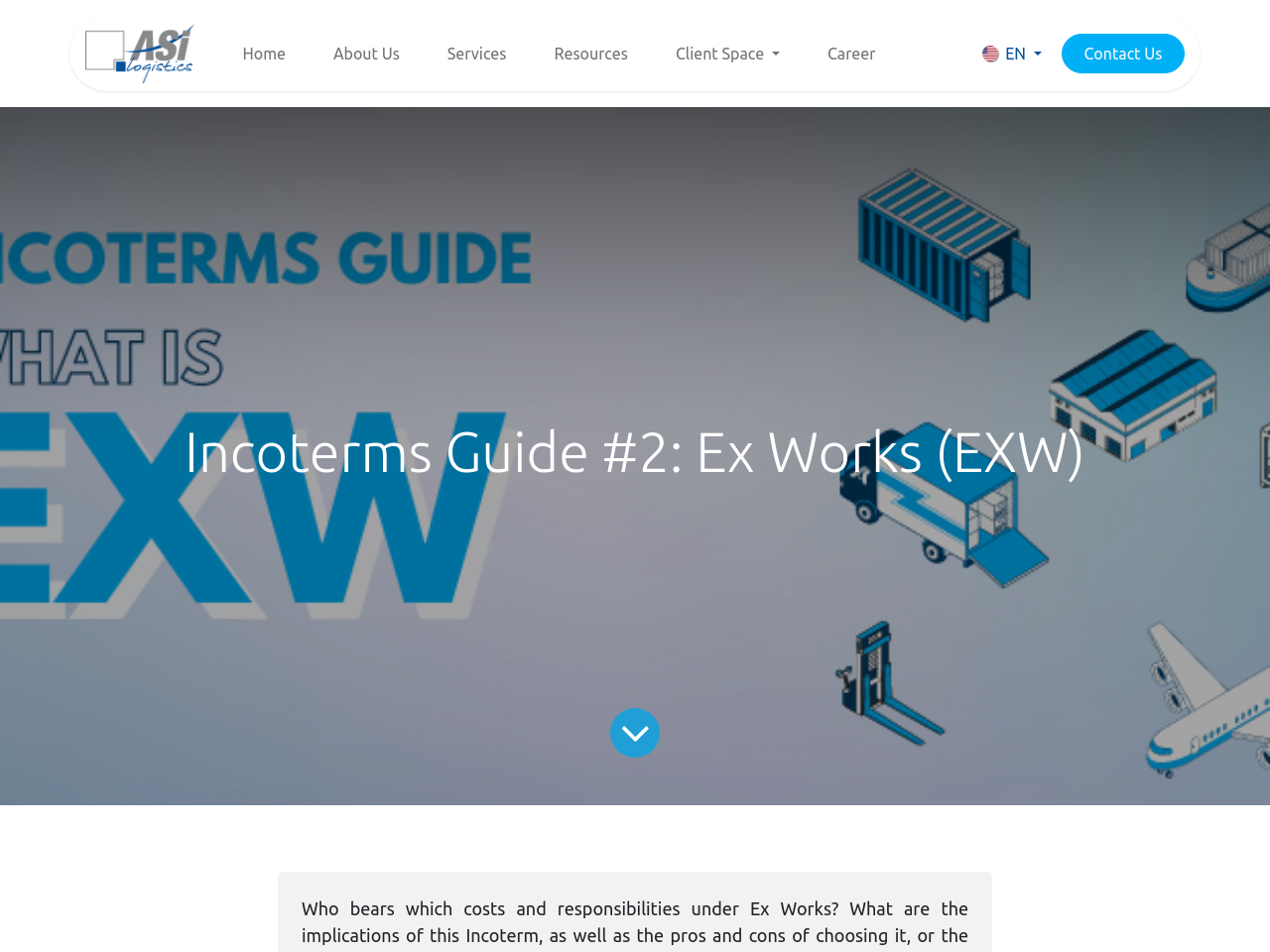How many menu items are in the main menu?
Can you provide an in-depth and detailed response to the question?

The main menu is a vertical menu located at the top of the webpage, and it contains 6 menu items: 'Home', 'About Us', 'Services', 'Resources', 'Client Space', and 'Career'.